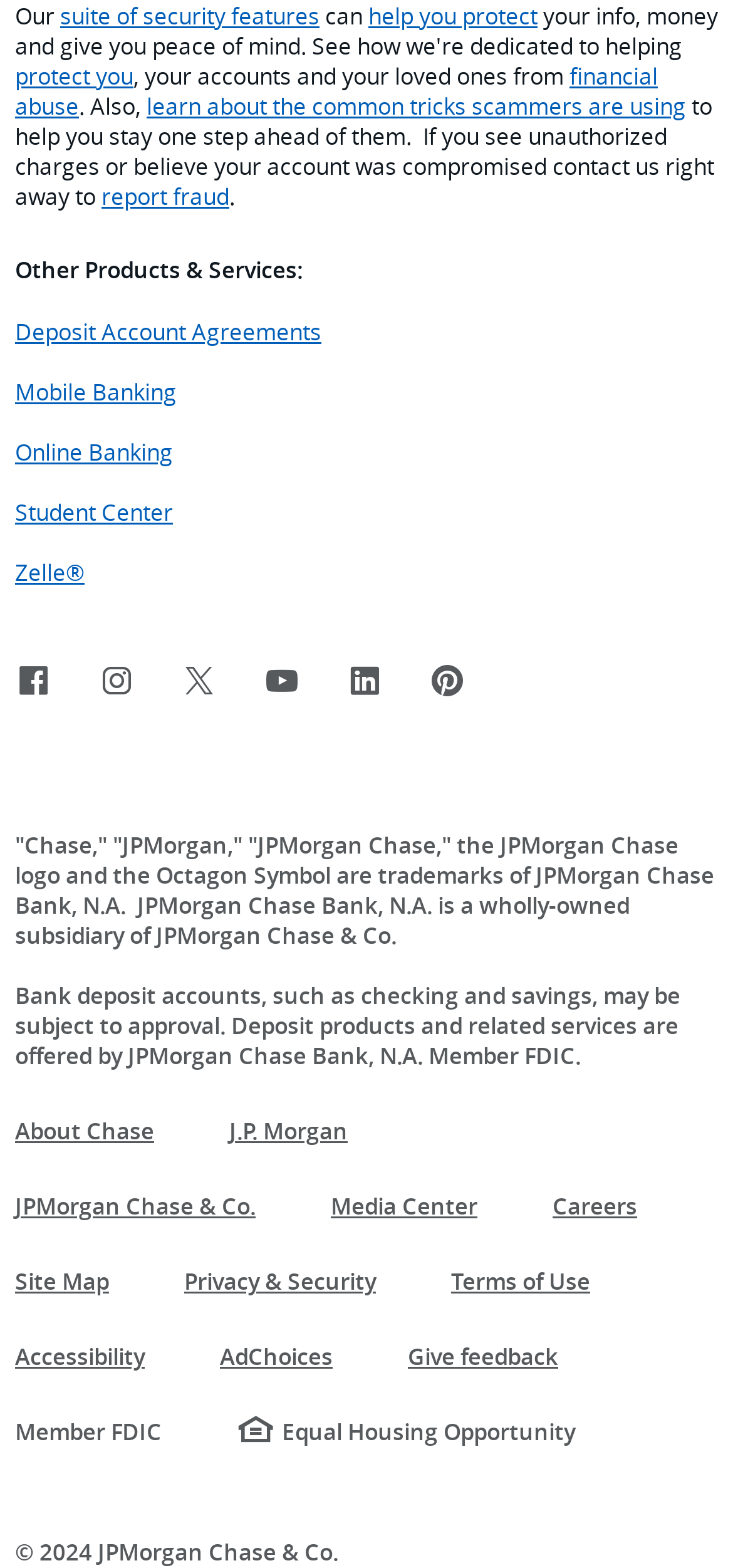What is the purpose of the security features?
Look at the webpage screenshot and answer the question with a detailed explanation.

The purpose of the security features is mentioned in the text 'can help you protect you, your accounts and your loved ones from financial abuse.' This indicates that the security features are designed to protect users' accounts and loved ones from financial abuse.